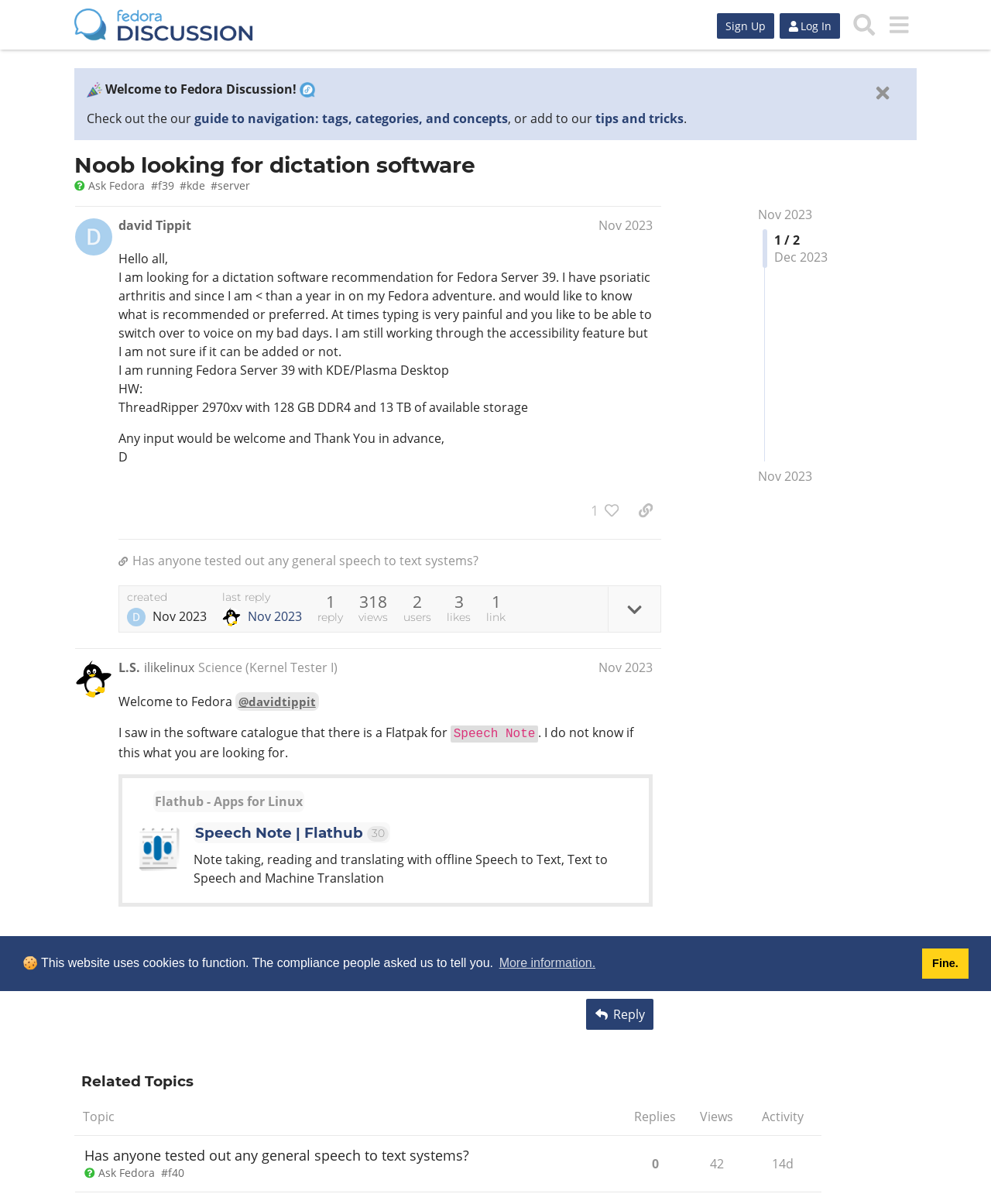How much storage does the author of the first post have?
Please utilize the information in the image to give a detailed response to the question.

The amount of storage the author of the first post has can be found in the post text, where it says 'ThreadRipper 2970xv with 128 GB DDR4 and 13 TB of available storage'.